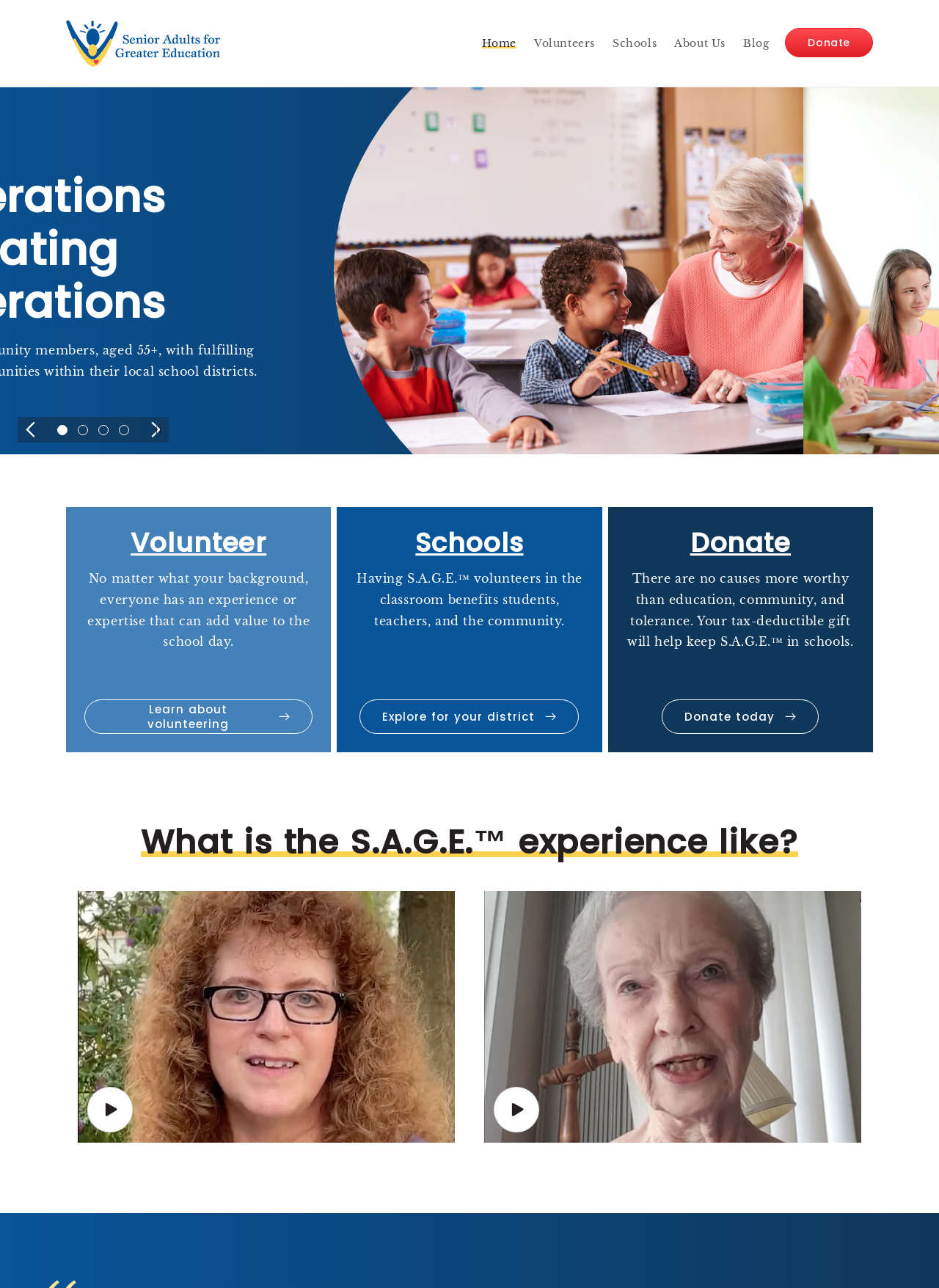Provide the bounding box coordinates of the HTML element this sentence describes: "alt="Translation missing: en.block.video.load_video"".

[0.516, 0.692, 0.917, 0.887]